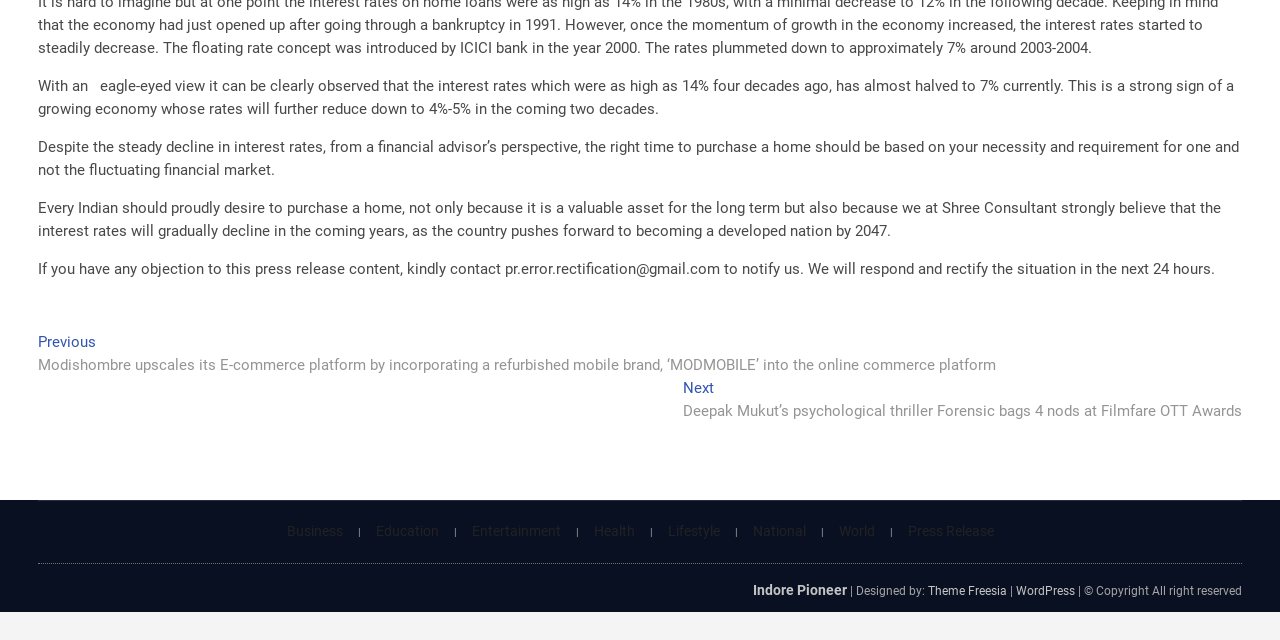From the webpage screenshot, predict the bounding box coordinates (top-left x, top-left y, bottom-right x, bottom-right y) for the UI element described here: Theme Freesia

[0.725, 0.913, 0.786, 0.934]